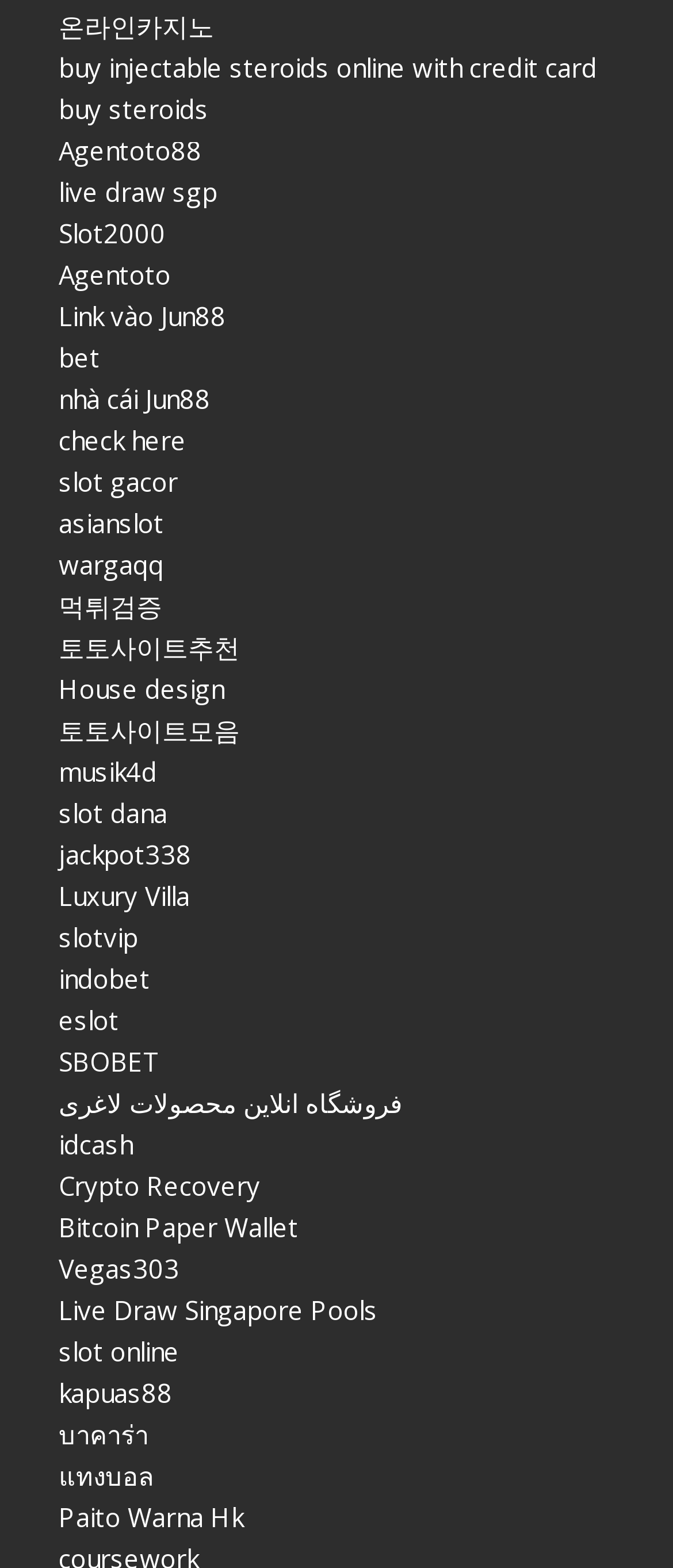Find and indicate the bounding box coordinates of the region you should select to follow the given instruction: "play Slot2000".

[0.087, 0.138, 0.246, 0.16]